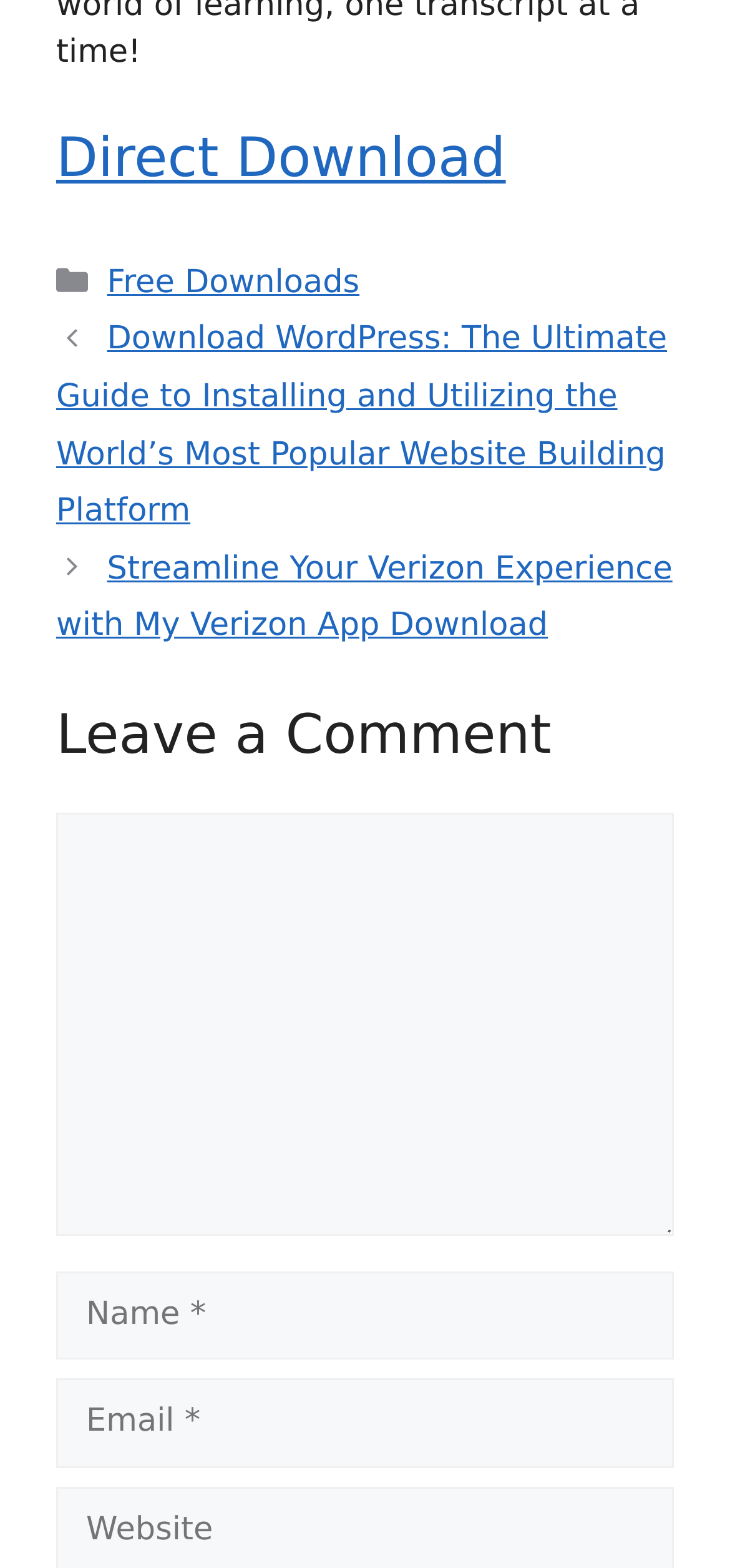Provide the bounding box coordinates of the HTML element described as: "Free Downloads". The bounding box coordinates should be four float numbers between 0 and 1, i.e., [left, top, right, bottom].

[0.147, 0.168, 0.492, 0.192]